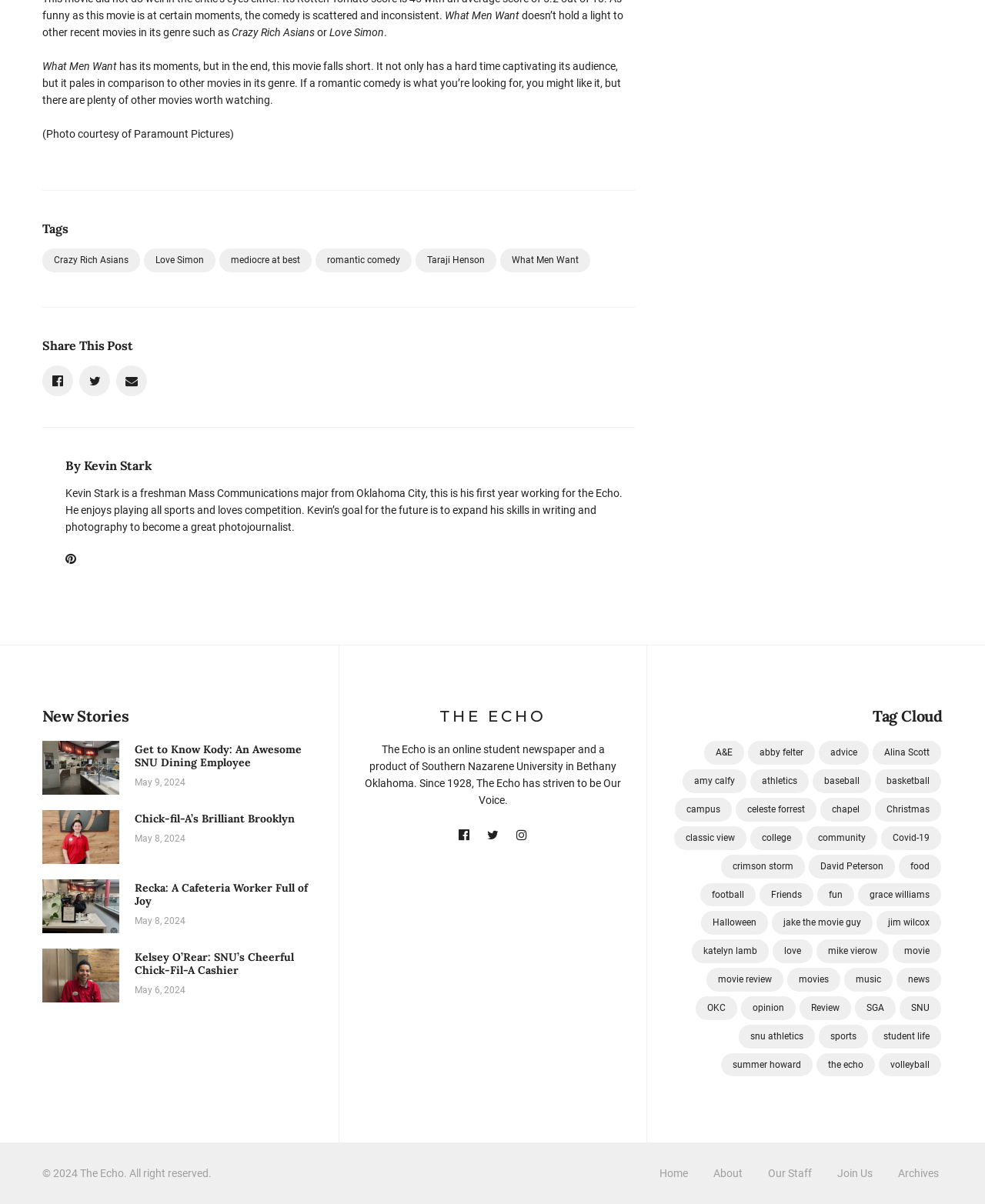Can you show the bounding box coordinates of the region to click on to complete the task described in the instruction: "Click on the 'Tags' heading"?

[0.043, 0.184, 0.645, 0.196]